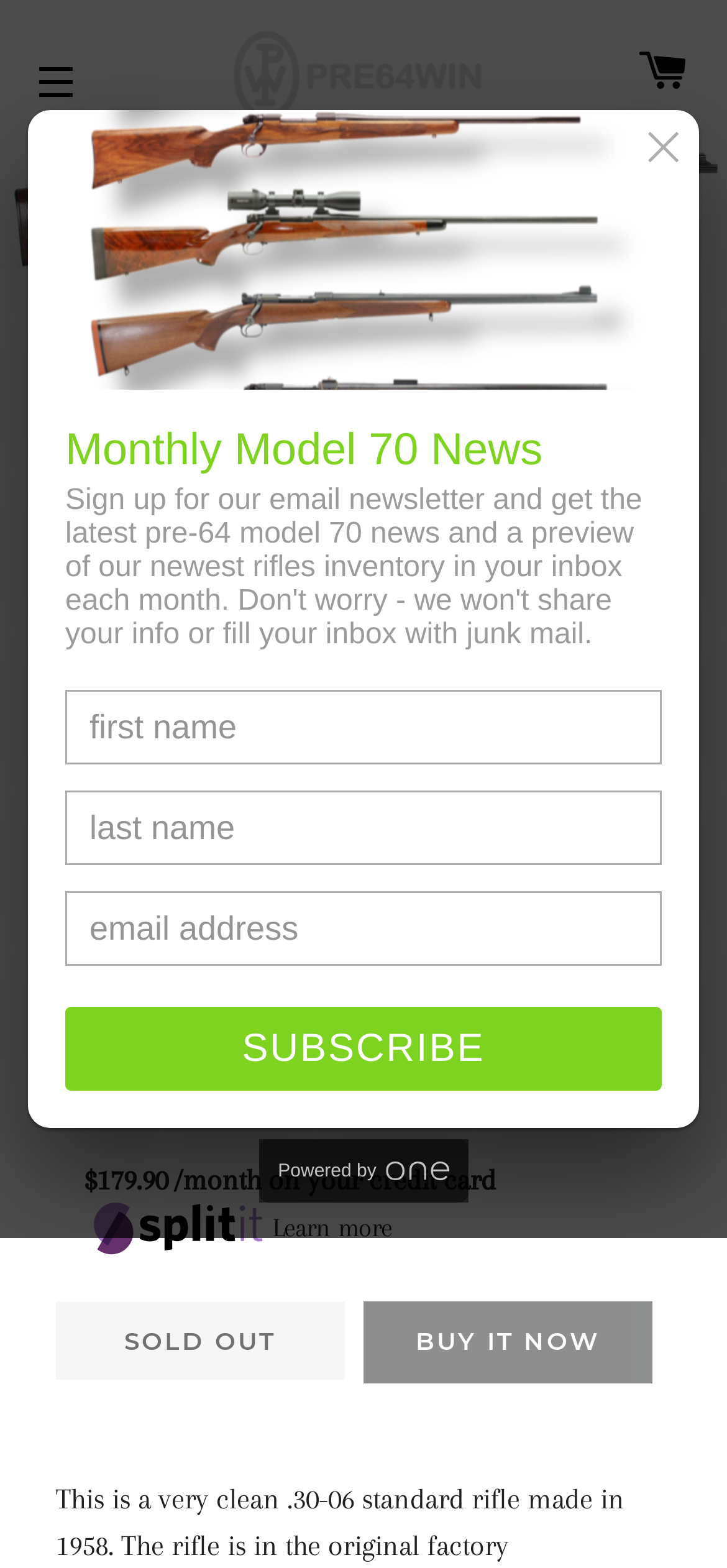Construct a comprehensive caption that outlines the webpage's structure and content.

This webpage is about a .30-06 Springfield Standard Rifle made in 1958. At the top, there is a navigation menu and a link to the website's homepage, accompanied by the website's logo. Below this, there is a large image of the rifle, which takes up the full width of the page.

Underneath the image, there are navigation buttons to view previous and next slides of the rifle, as well as a tab list with 14 links to load different images of the rifle into a gallery viewer.

To the right of the image, there is a heading that repeats the title of the rifle, followed by the regular price of $1,799.00. Below this, there is a separator line, and then a notice that the item is out of stock.

Further down, there is a section with a text box and a button, likely for submitting a form. Next to this, there is a section with a price of $179.90 per month on a credit card, accompanied by an image of the Splitit logo and a link to learn more.

Below this, there are two buttons, one labeled "SOLD OUT" and the other "BUY IT NOW", both of which are disabled.

On the left side of the page, there is a section with a heading "Monthly Model 70 News" and three text boxes for submitting a form with first name, last name, and email address, accompanied by a "SUBSCRIBE" button.

Overall, the webpage is focused on showcasing the .30-06 Springfield Standard Rifle, with multiple images and details about the product, as well as a section for submitting a form and a newsletter subscription.